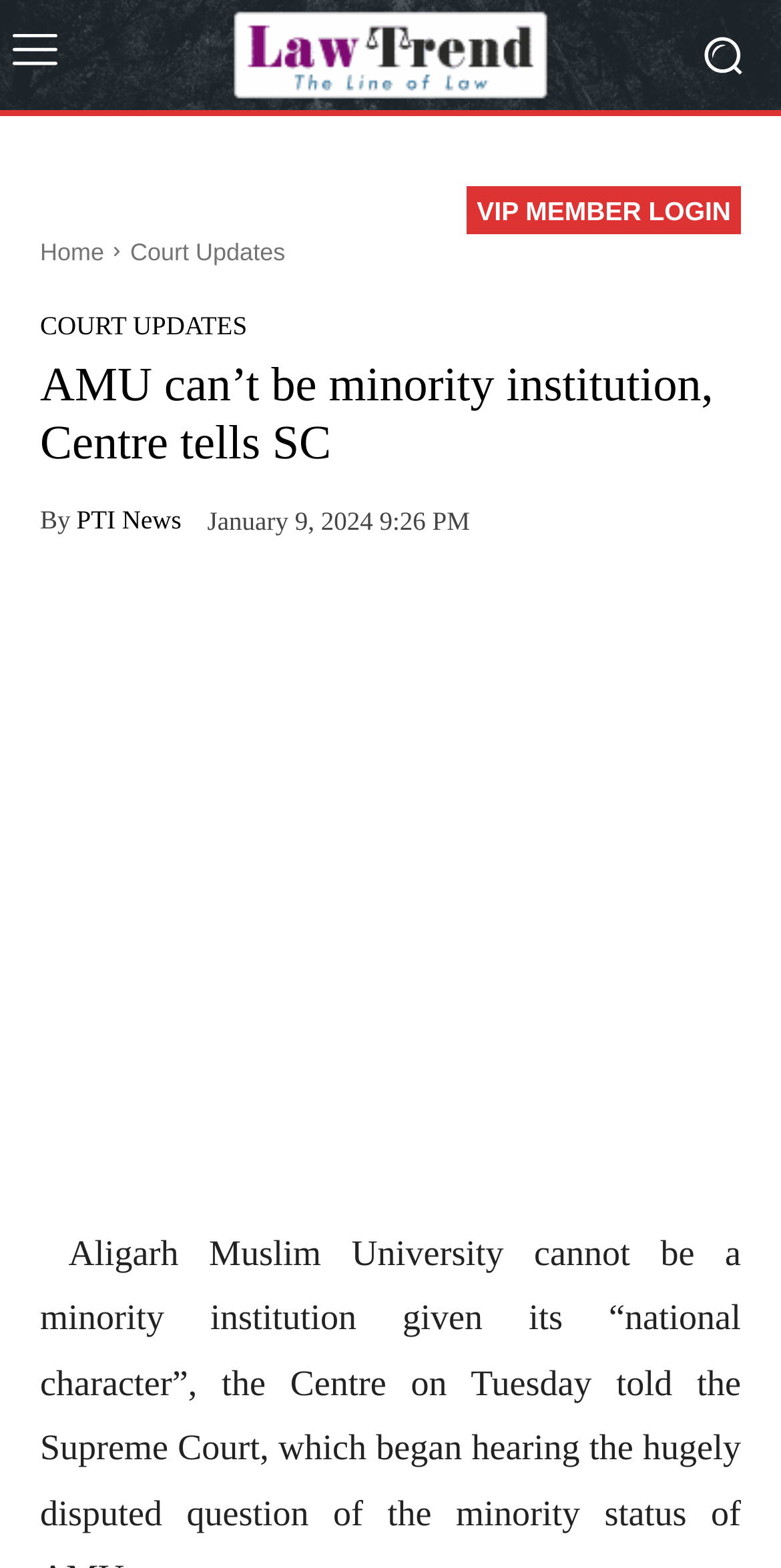Please respond to the question with a concise word or phrase:
When was the current article published?

January 9, 2024 9:26 PM